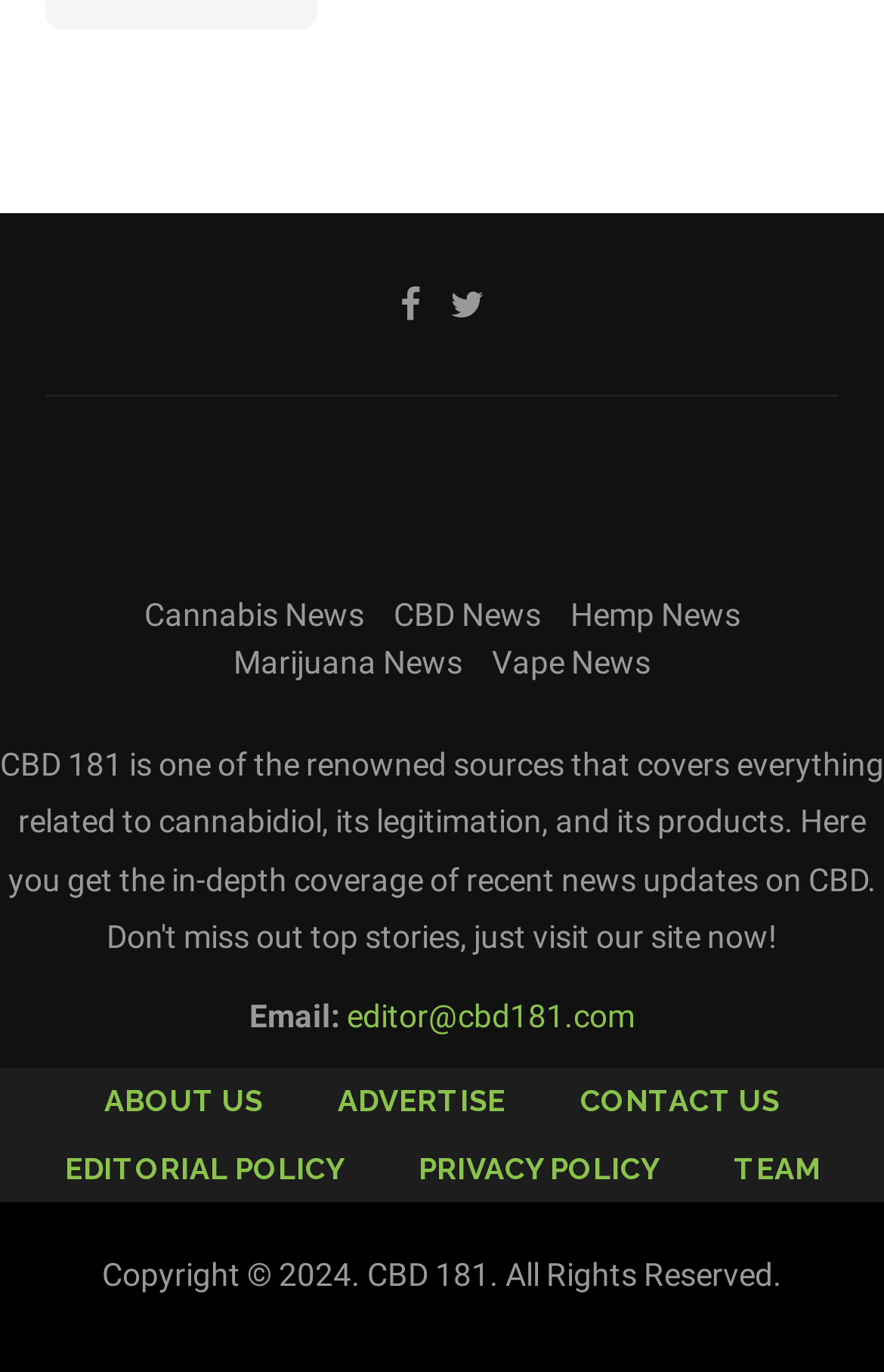Answer the question briefly using a single word or phrase: 
How many news categories are available?

5